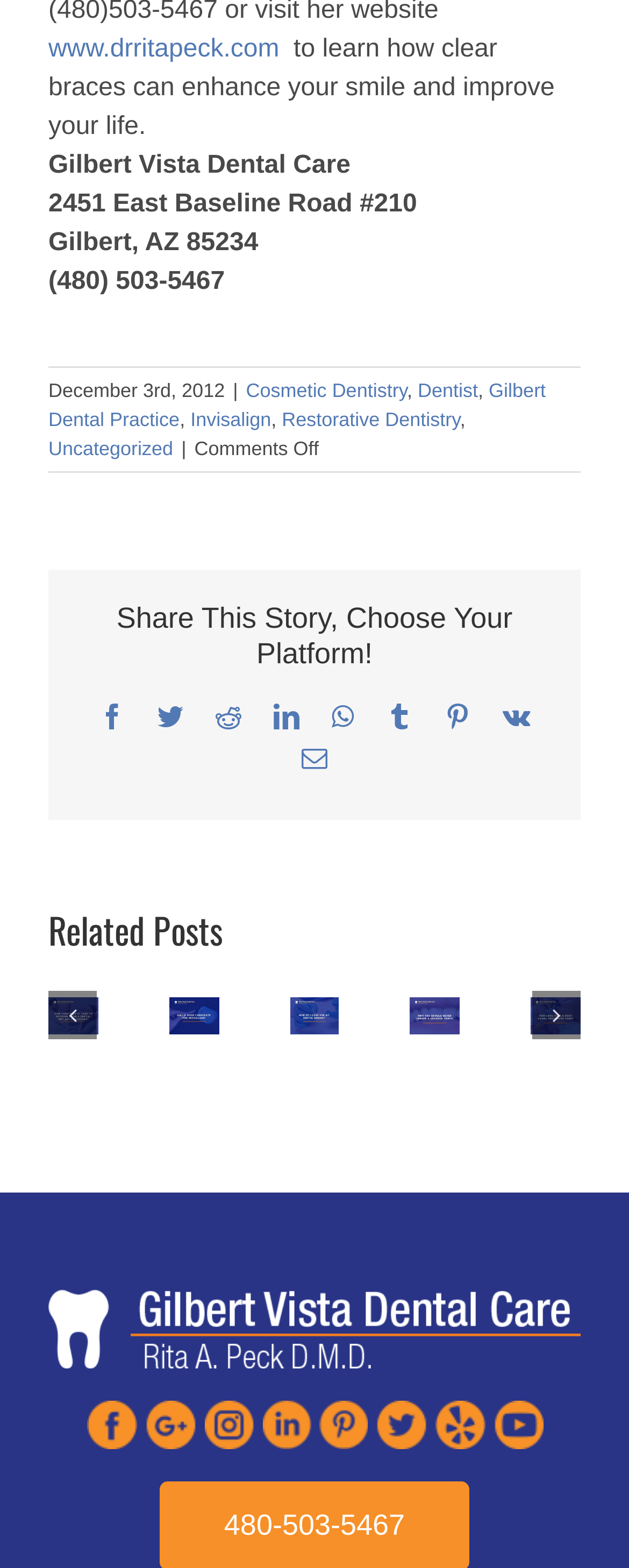Pinpoint the bounding box coordinates of the element that must be clicked to accomplish the following instruction: "Follow Gilbert Vista Dental on Twitter". The coordinates should be in the format of four float numbers between 0 and 1, i.e., [left, top, right, bottom].

[0.596, 0.885, 0.691, 0.9]